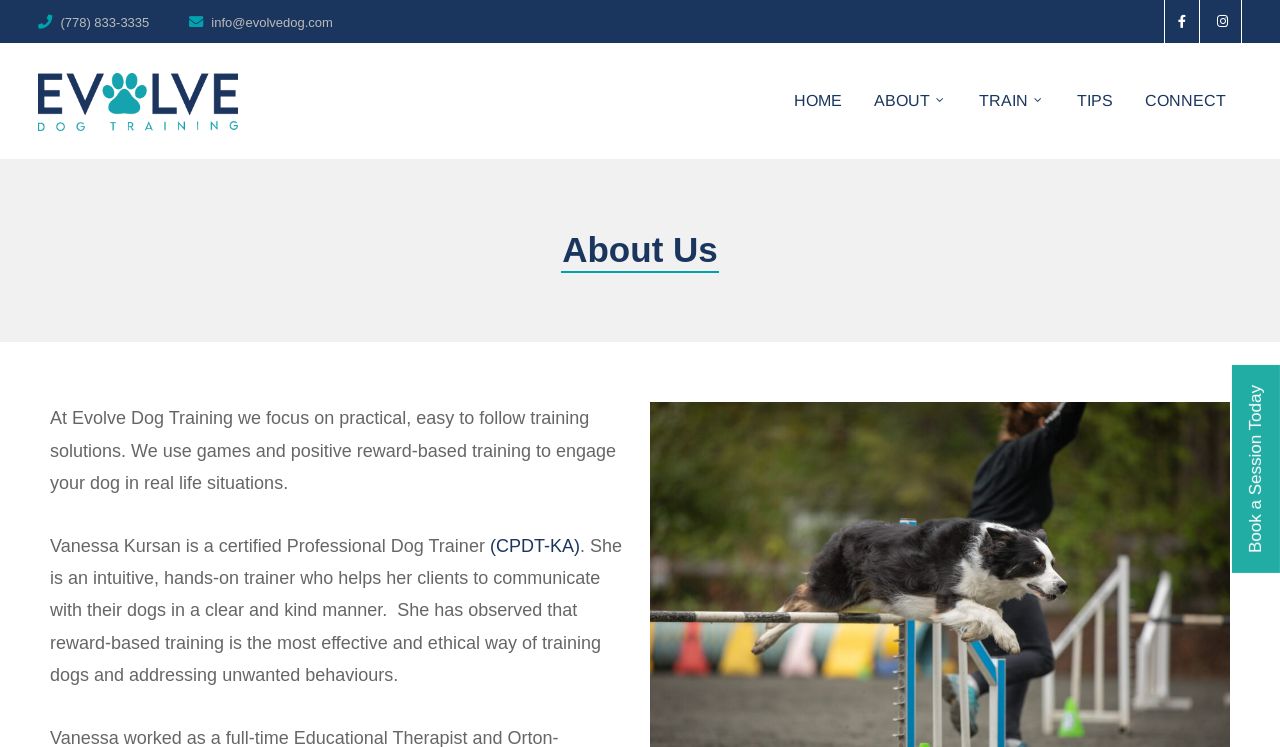Please identify the bounding box coordinates of where to click in order to follow the instruction: "Book a session today".

[0.962, 0.489, 1.0, 0.767]